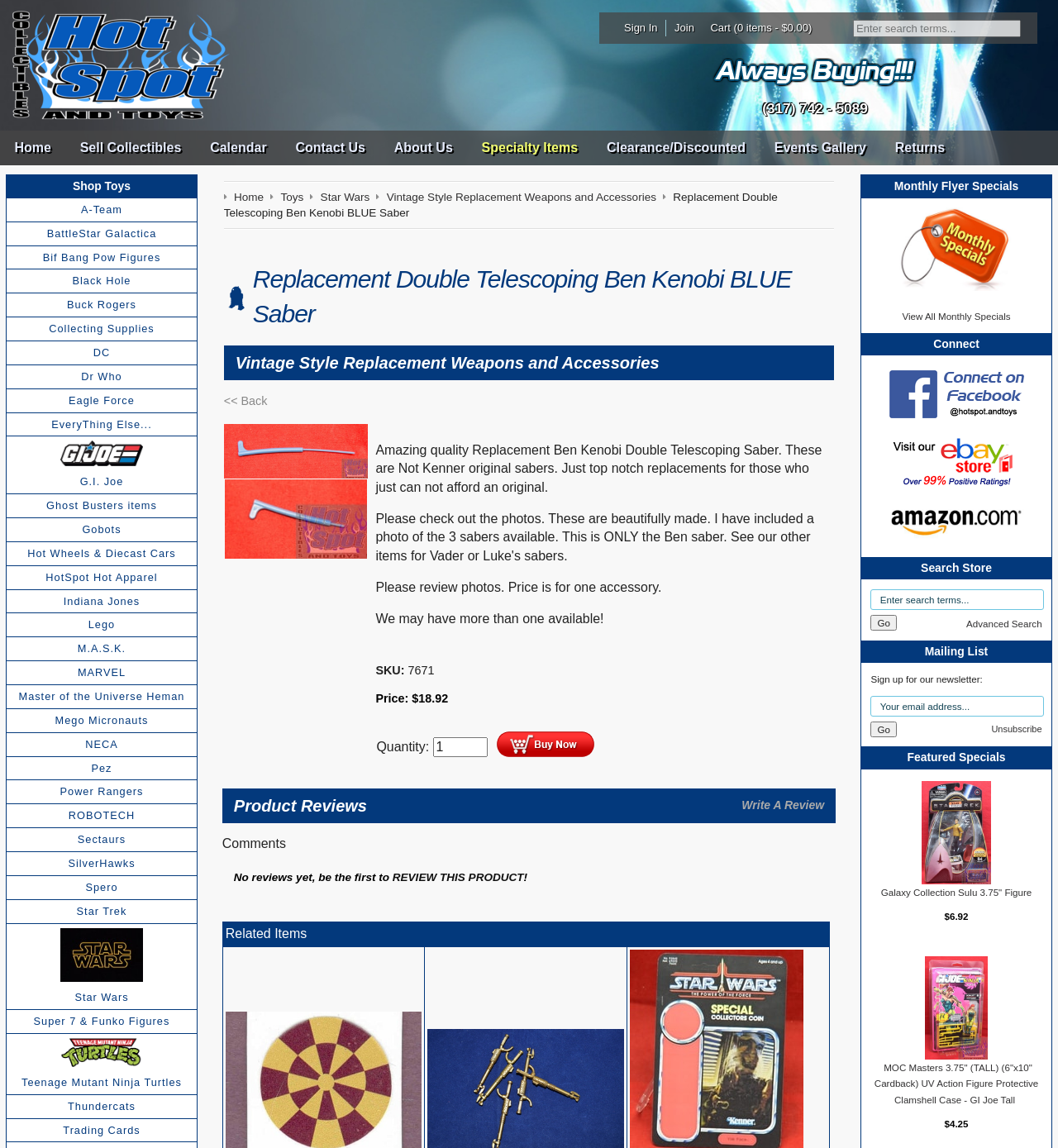Produce a meticulous description of the webpage.

This webpage is about Hot Spot Collectibles, an online store selling various collectible toys and items. At the top, there is a search bar with a placeholder text "Enter search terms..." and a sign-in link, a join link, and a cart link with a count of 0 items and a total of $0.00. Below that, there is a link to sell toys to the store and a phone number.

The main navigation menu is on the left side, with links to different categories such as Home, Sell Collectibles, Calendar, Contact Us, and more. There is also a list of specific toy brands and franchises, including A-Team, BattleStar Galactica, Star Wars, and many others.

On the right side, there is a table with three rows. The first row has a breadcrumbs navigation menu showing the current page's location, with links to Home, Toys, Star Wars, and Vintage Style Replacement Weapons and Accessories. The second row has a heading with the title "Replacement Double Telescoping Ben Kenobi BLUE Saber" and a link to go back to the previous page. The third row has a table with an image of the product, "Replacement Double Telescoping Ben Kenobi BLUE Saber", and some text describing the product.

There are a total of 34 links on the page, including the navigation menu, breadcrumbs, and product links. There are also 3 images on the page, all of which are related to the product being sold.